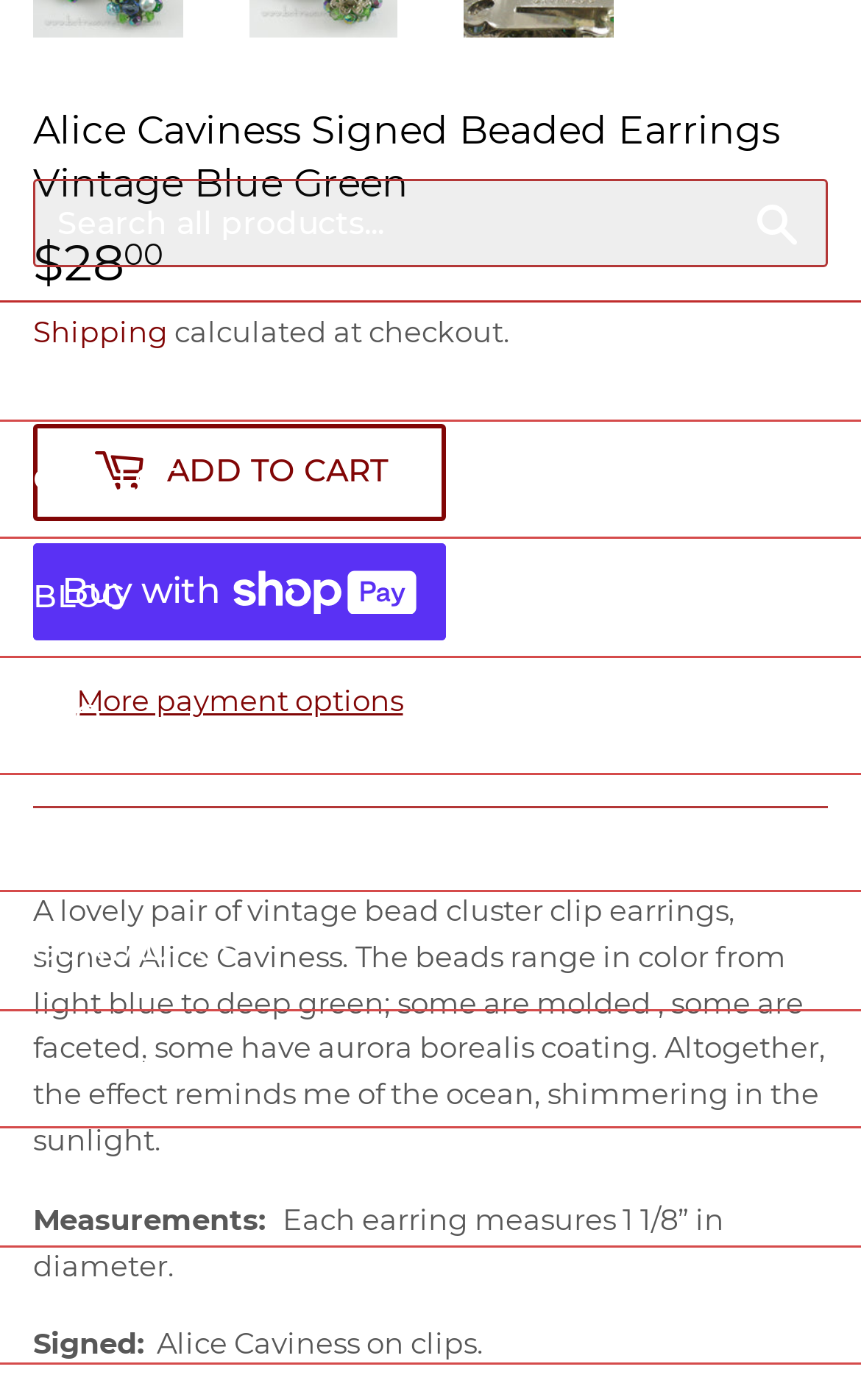Please give a short response to the question using one word or a phrase:
What is the shipping policy?

Calculated at checkout